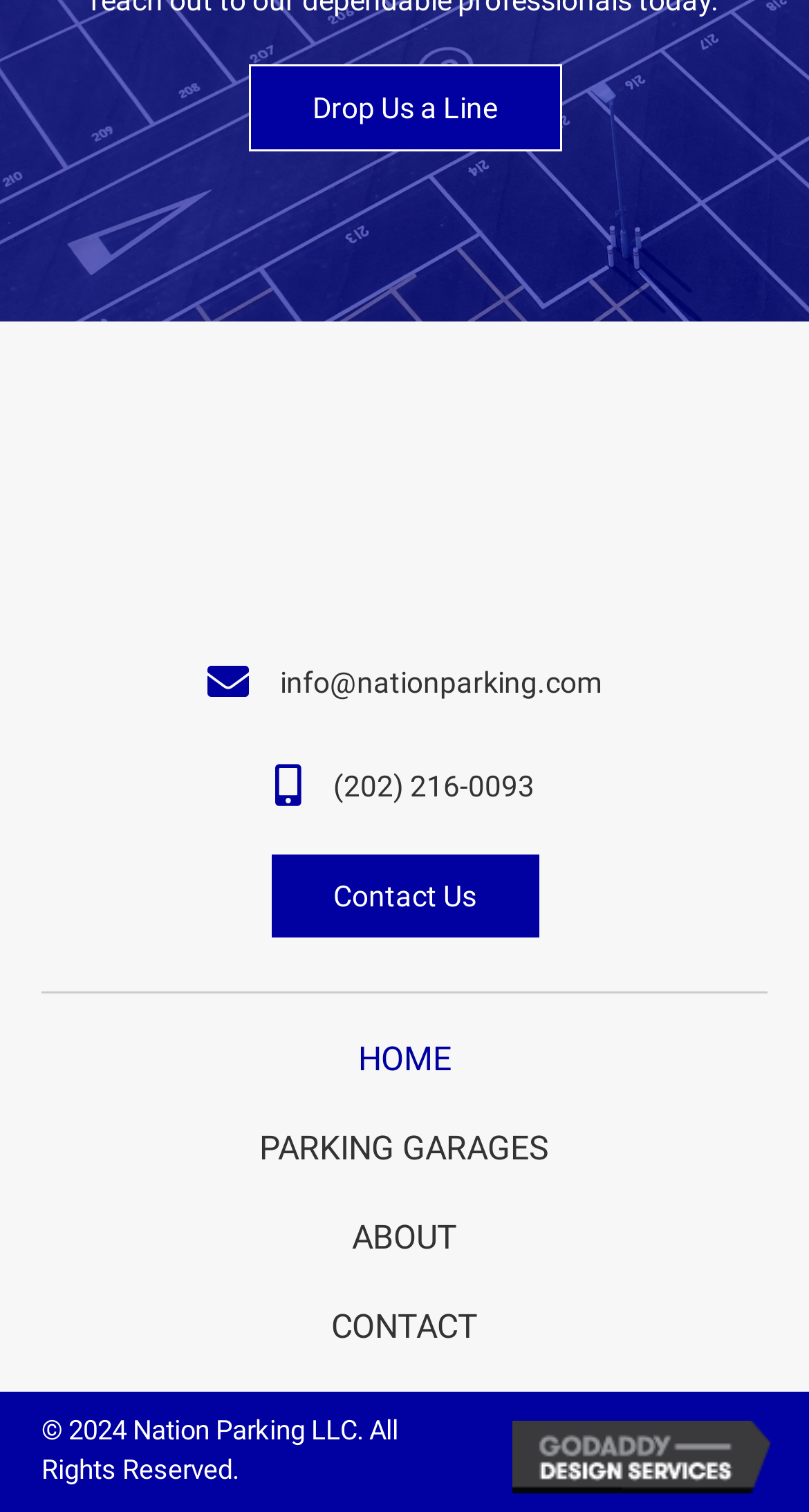Please identify the bounding box coordinates of the clickable element to fulfill the following instruction: "Click the 'Drop Us a Line' button". The coordinates should be four float numbers between 0 and 1, i.e., [left, top, right, bottom].

[0.306, 0.042, 0.694, 0.1]